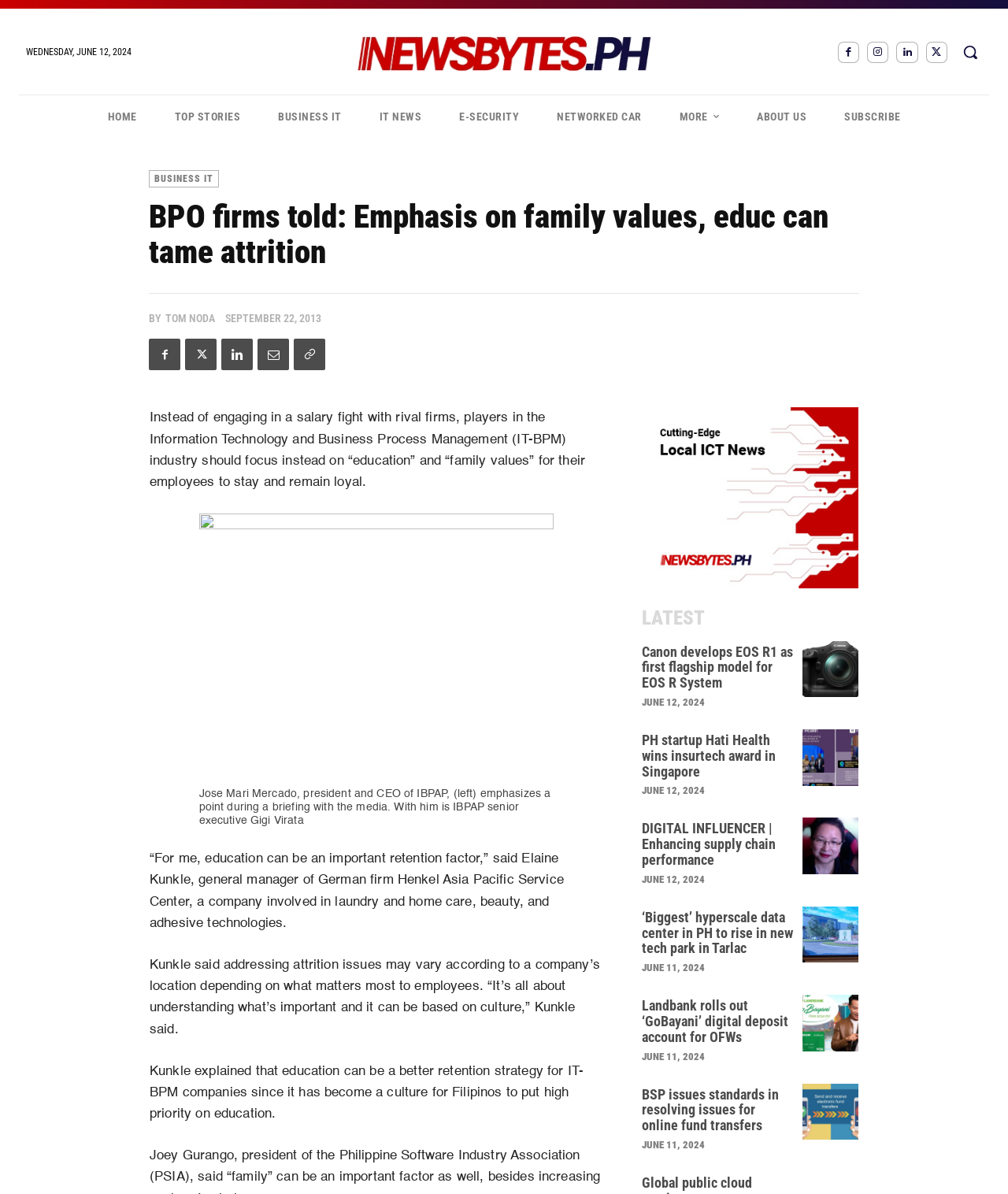Determine the bounding box coordinates of the region to click in order to accomplish the following instruction: "Read the latest news 'Canon develops EOS R1 as first flagship model for EOS R System'". Provide the coordinates as four float numbers between 0 and 1, specifically [left, top, right, bottom].

[0.796, 0.537, 0.852, 0.584]